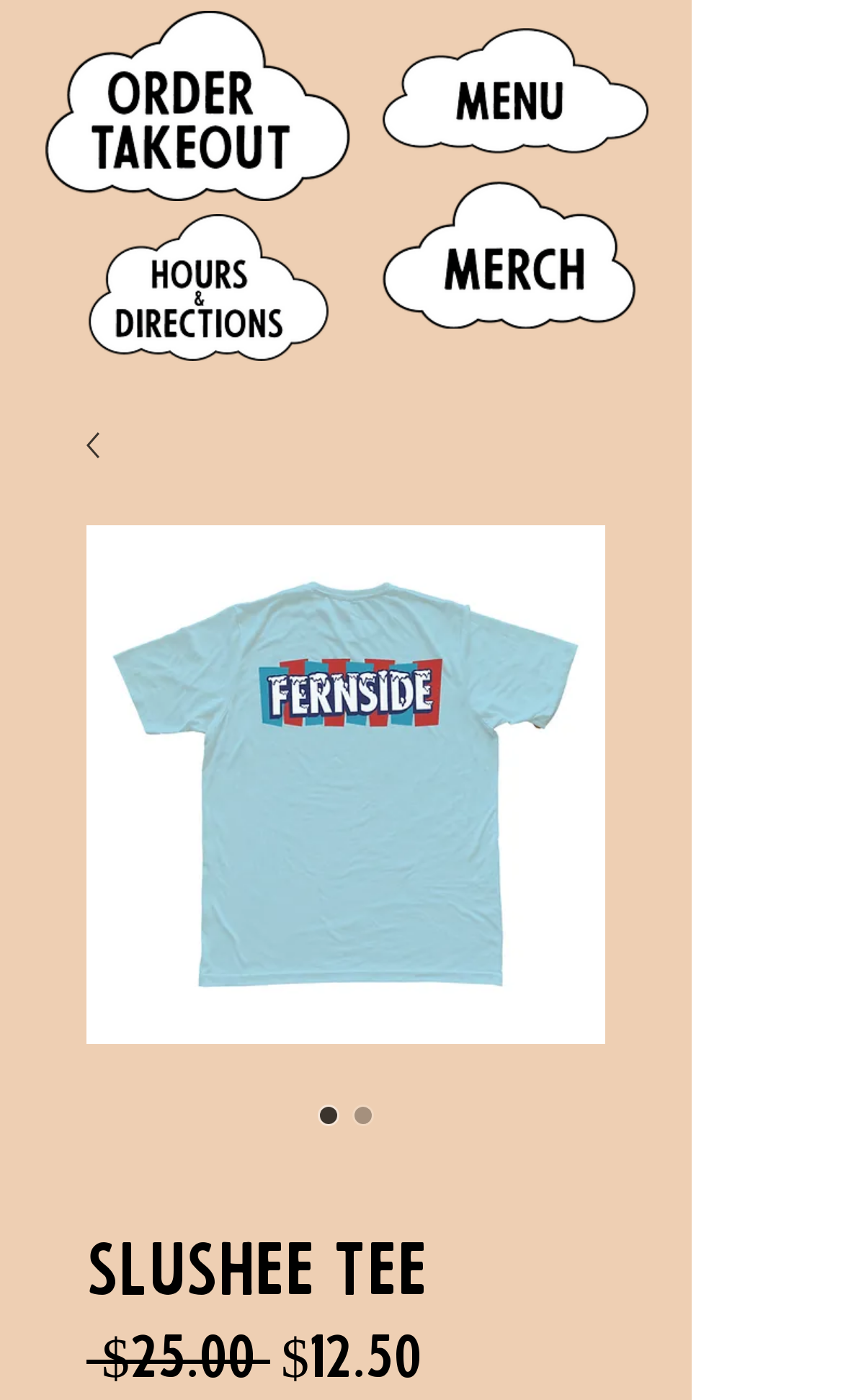What is the price of the Slushee Tee?
Using the information from the image, provide a comprehensive answer to the question.

I found the price of the Slushee Tee by looking at the StaticText element with the text '$25.00' located at [0.103, 0.952, 0.321, 0.994].